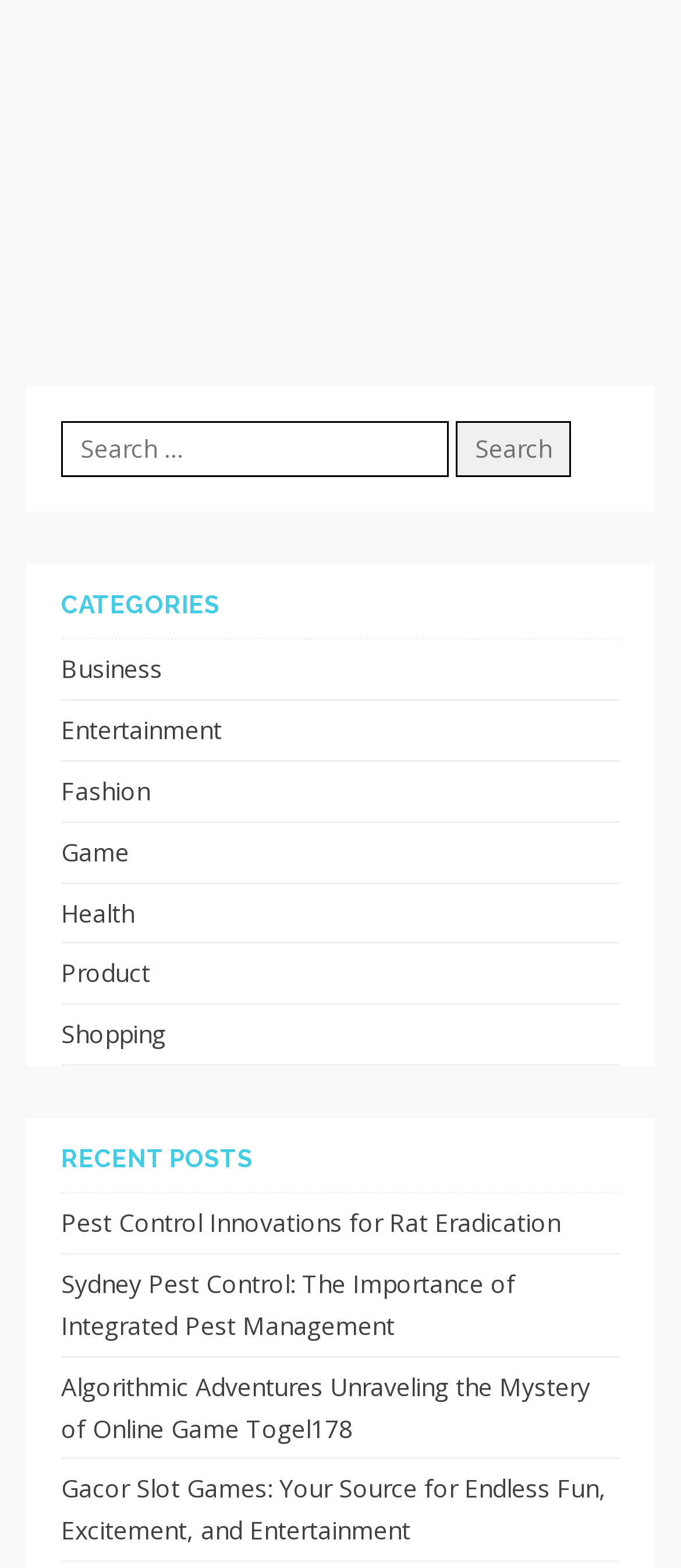What is the title of the first recent post?
Based on the screenshot, provide a one-word or short-phrase response.

Pest Control Innovations for Rat Eradication